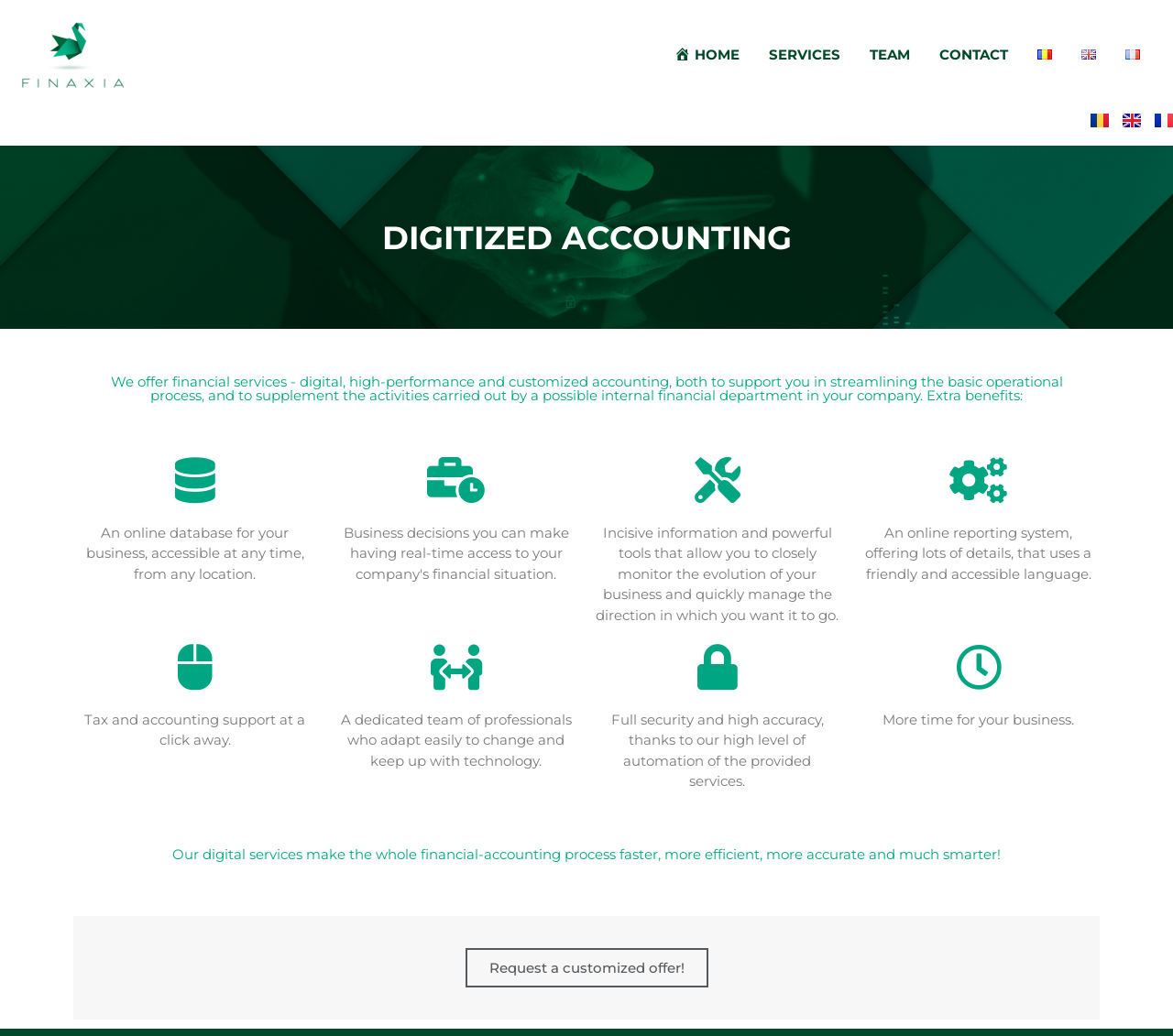Identify the bounding box coordinates for the region to click in order to carry out this instruction: "Go to the Home page". Provide the coordinates using four float numbers between 0 and 1, formatted as [left, top, right, bottom].

[0.832, 0.053, 0.88, 0.08]